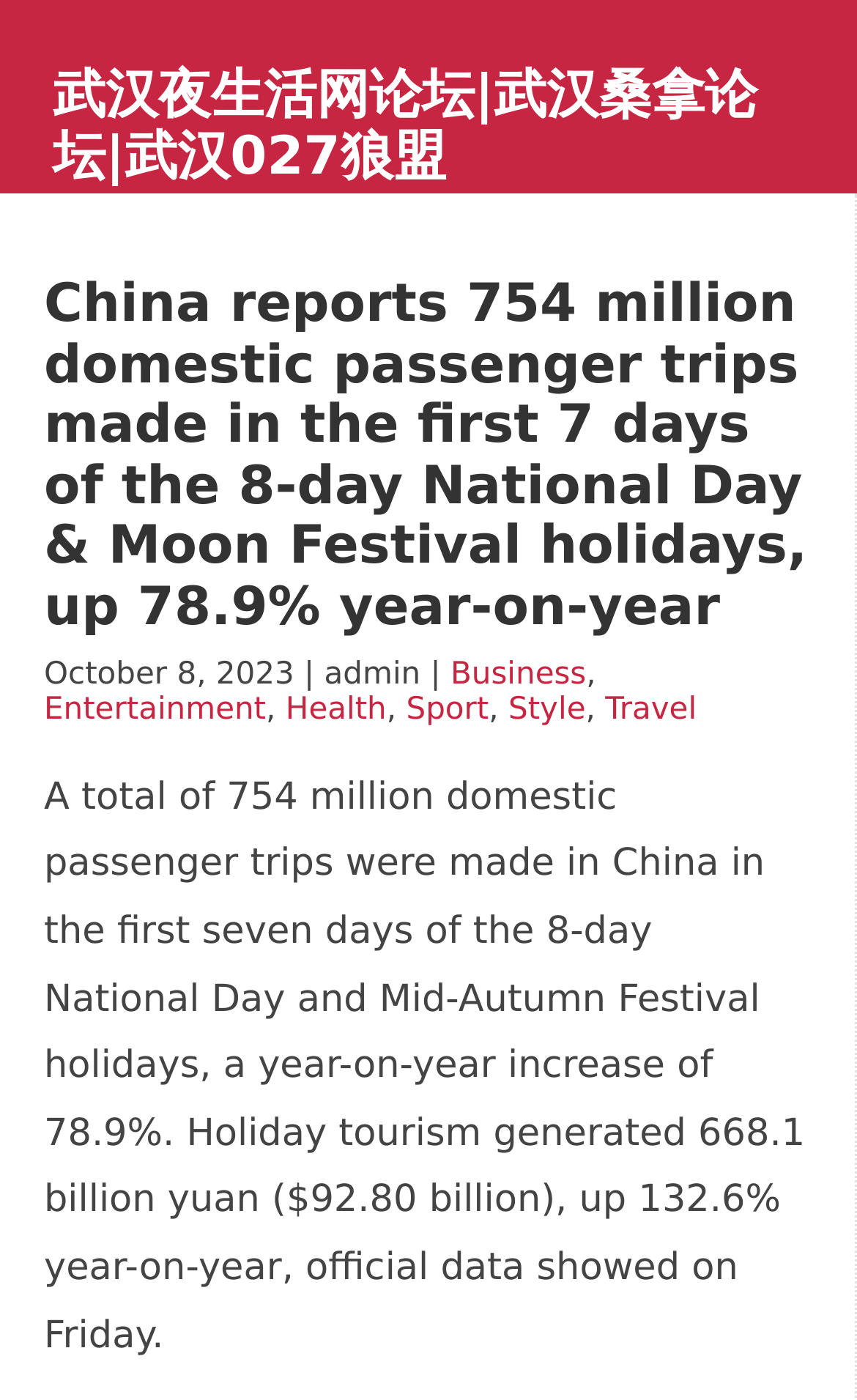Answer the question below in one word or phrase:
What is the increase in holiday tourism revenue?

132.6% year-on-year